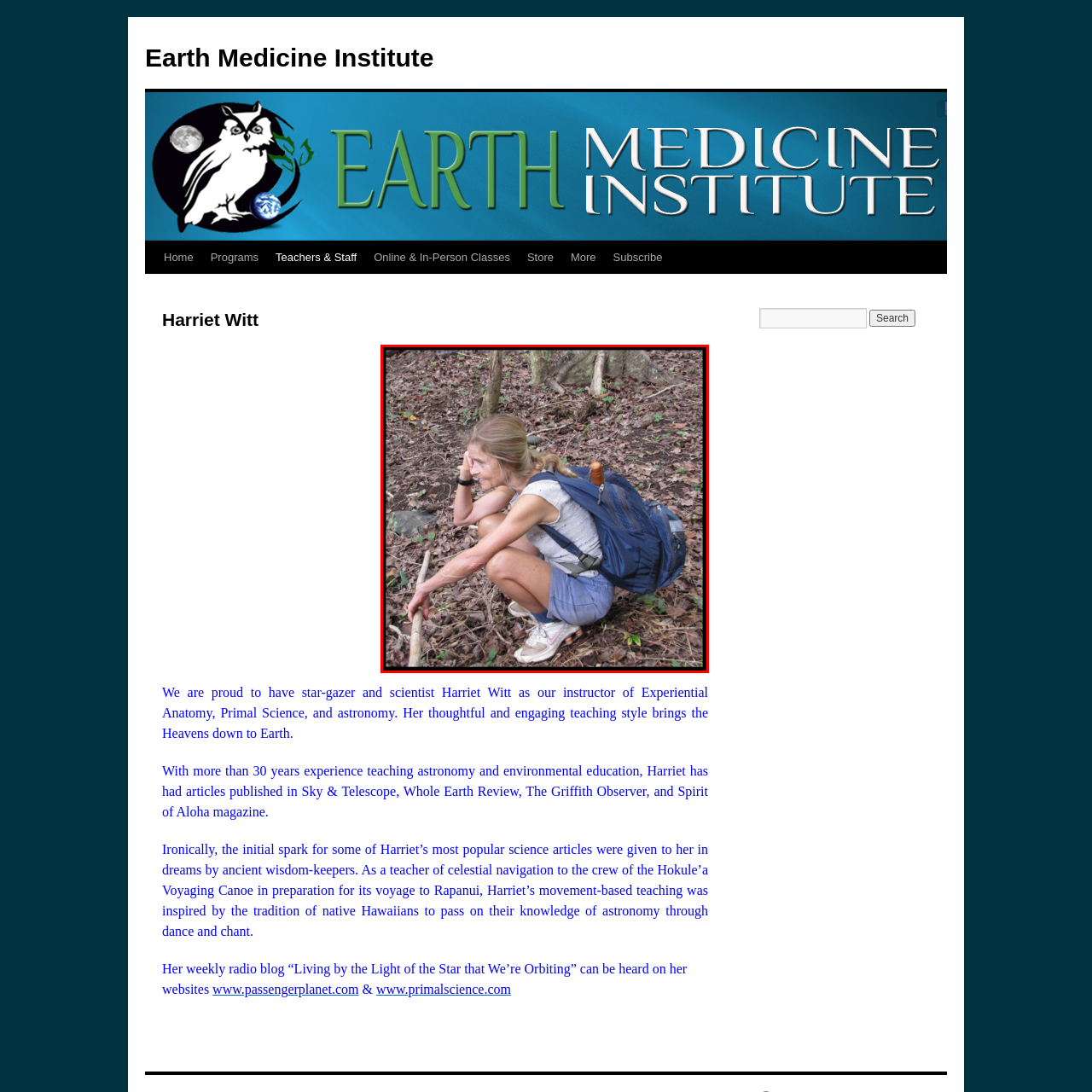Craft a detailed and vivid caption for the image that is highlighted by the red frame.

In this engaging image, a woman is pictured crouching in a natural setting, surrounded by a terrain covered in fallen leaves and twigs. Dressed casually in a light top and shorts, she appears to be exploring or observing her surroundings with a thoughtful expression. Her long hair is pulled back, and she carries a blue backpack, suggesting she may be on an adventure or a study expedition. The environment hints at a connection with nature, reflecting a spirit of inquiry that aligns with her role as an instructor in Experiential Anatomy and astronomy at the Earth Medicine Institute. This moment captures the essence of interactive learning and the appreciation of the natural world, integral to her teaching philosophy.